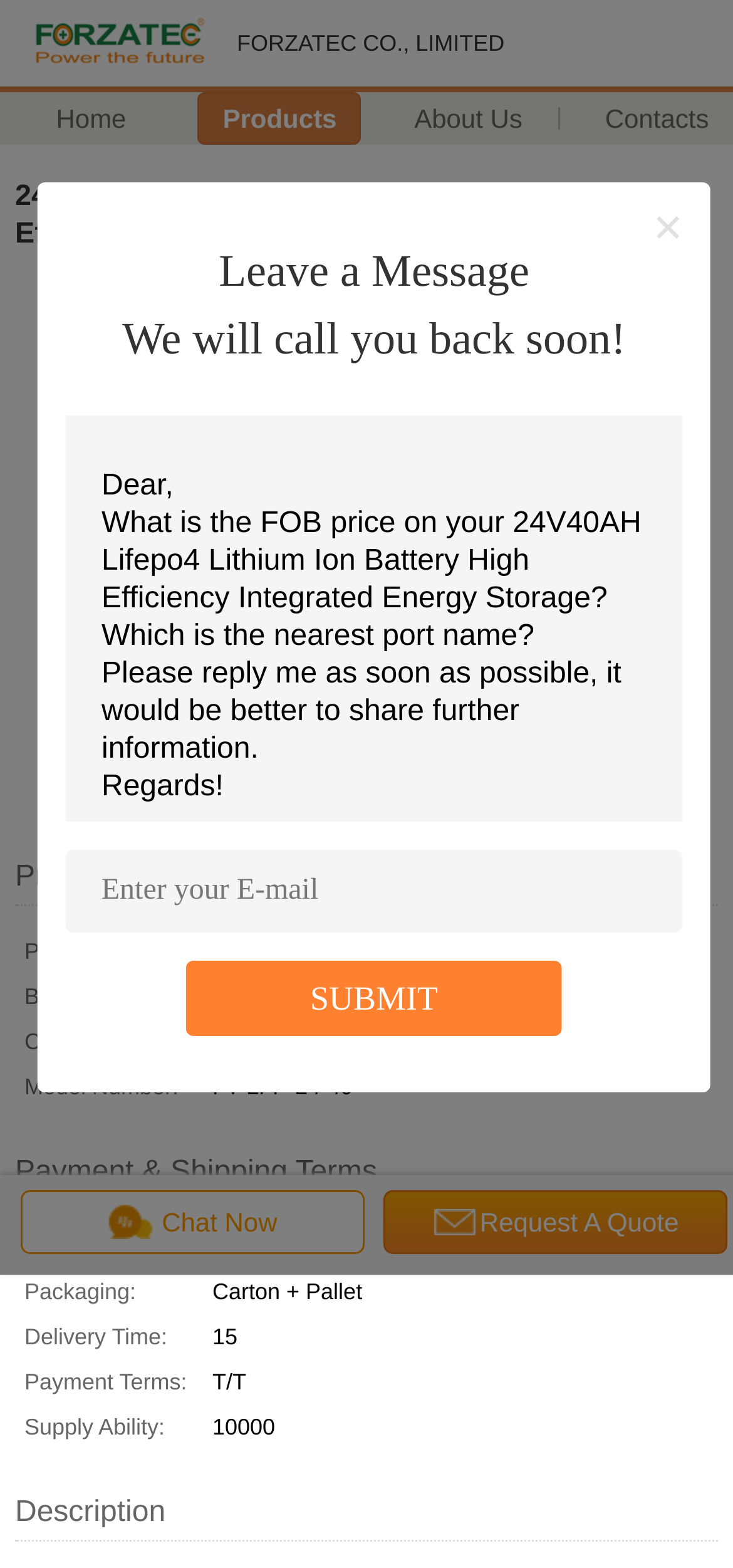Kindly determine the bounding box coordinates of the area that needs to be clicked to fulfill this instruction: "Click on the 'Home' link".

[0.012, 0.06, 0.236, 0.091]